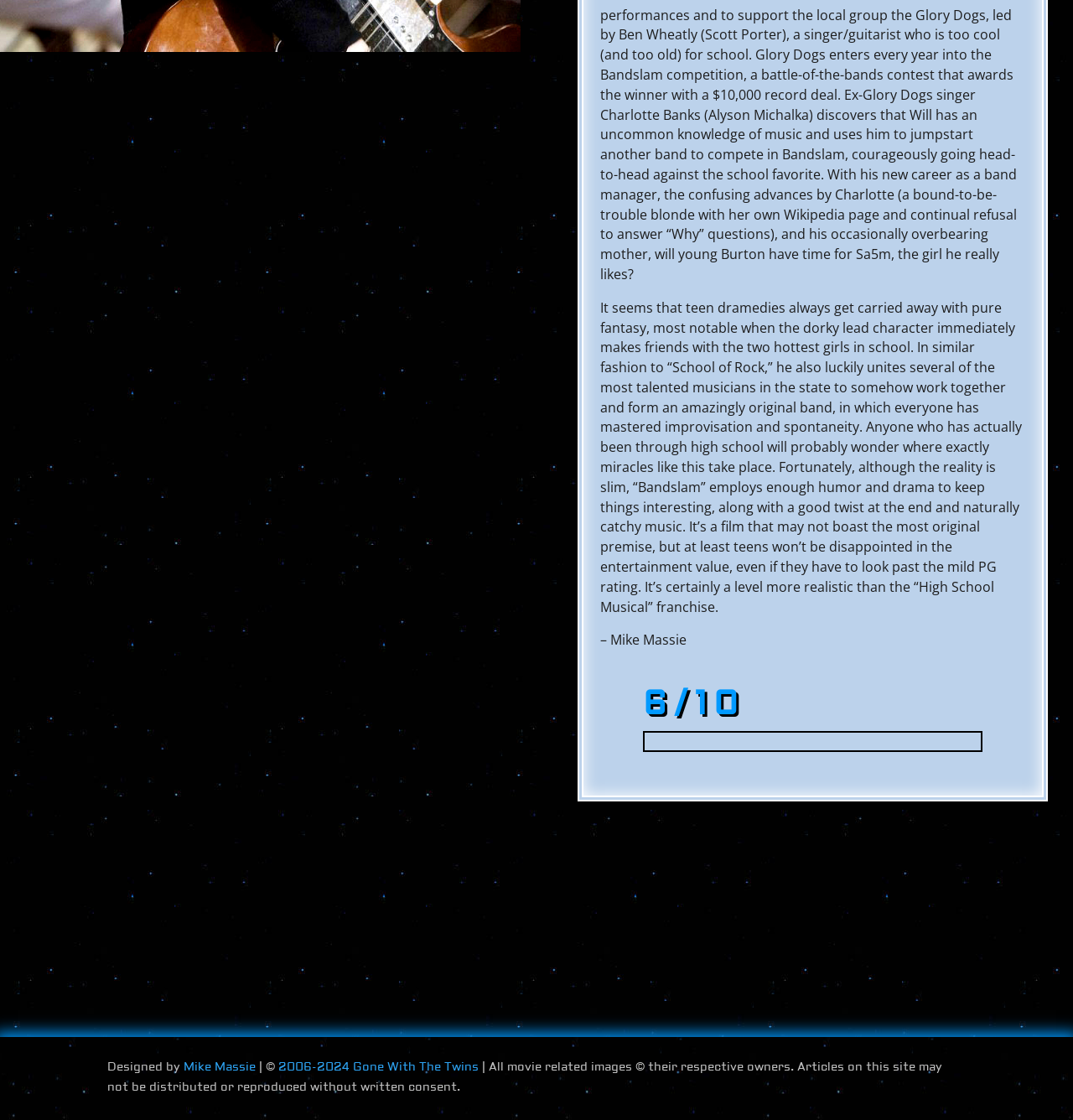Could you highlight the region that needs to be clicked to execute the instruction: "Visit Mike Massie's homepage"?

[0.171, 0.946, 0.238, 0.96]